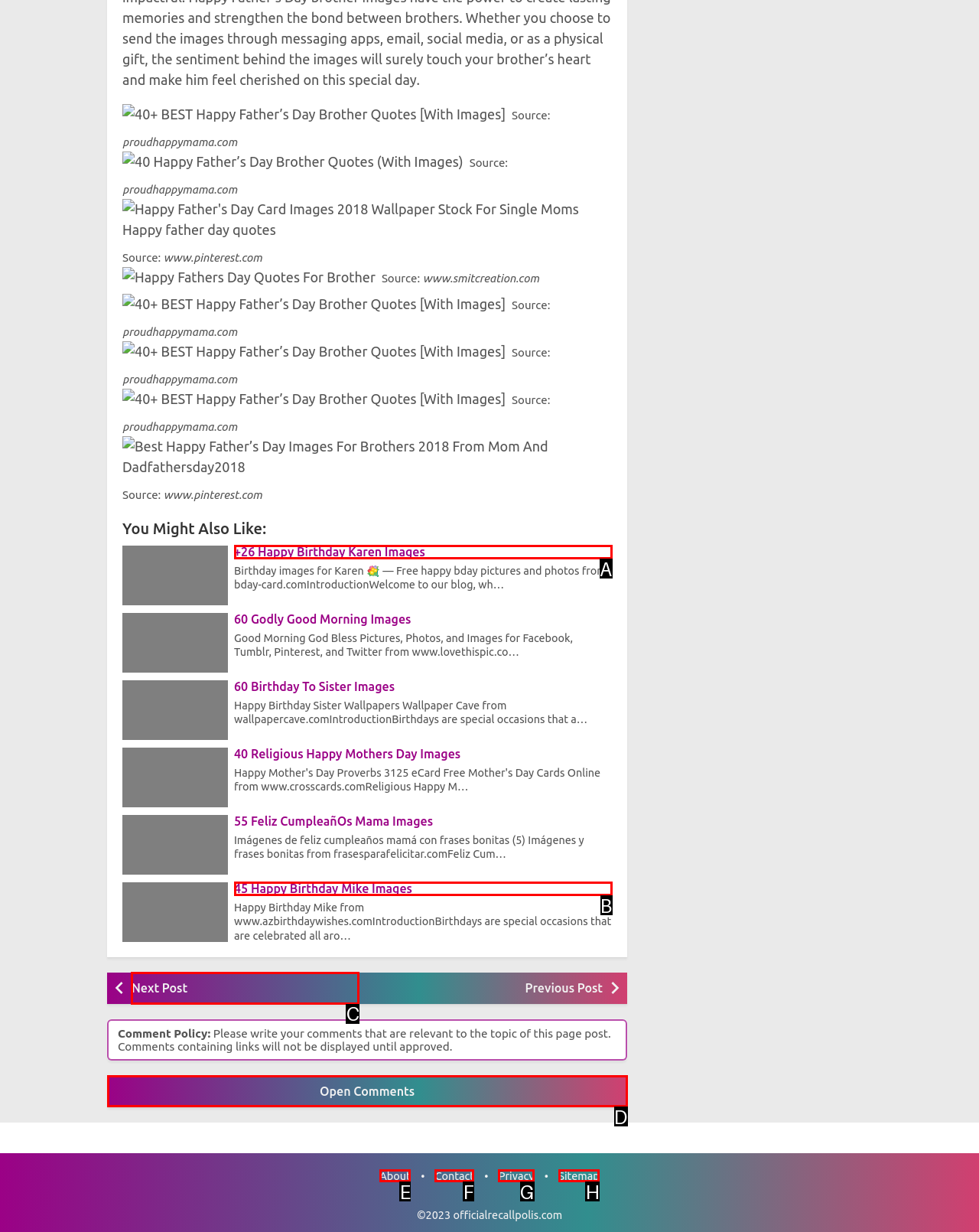Determine the letter of the element you should click to carry out the task: Click the 'Next Post' link
Answer with the letter from the given choices.

C